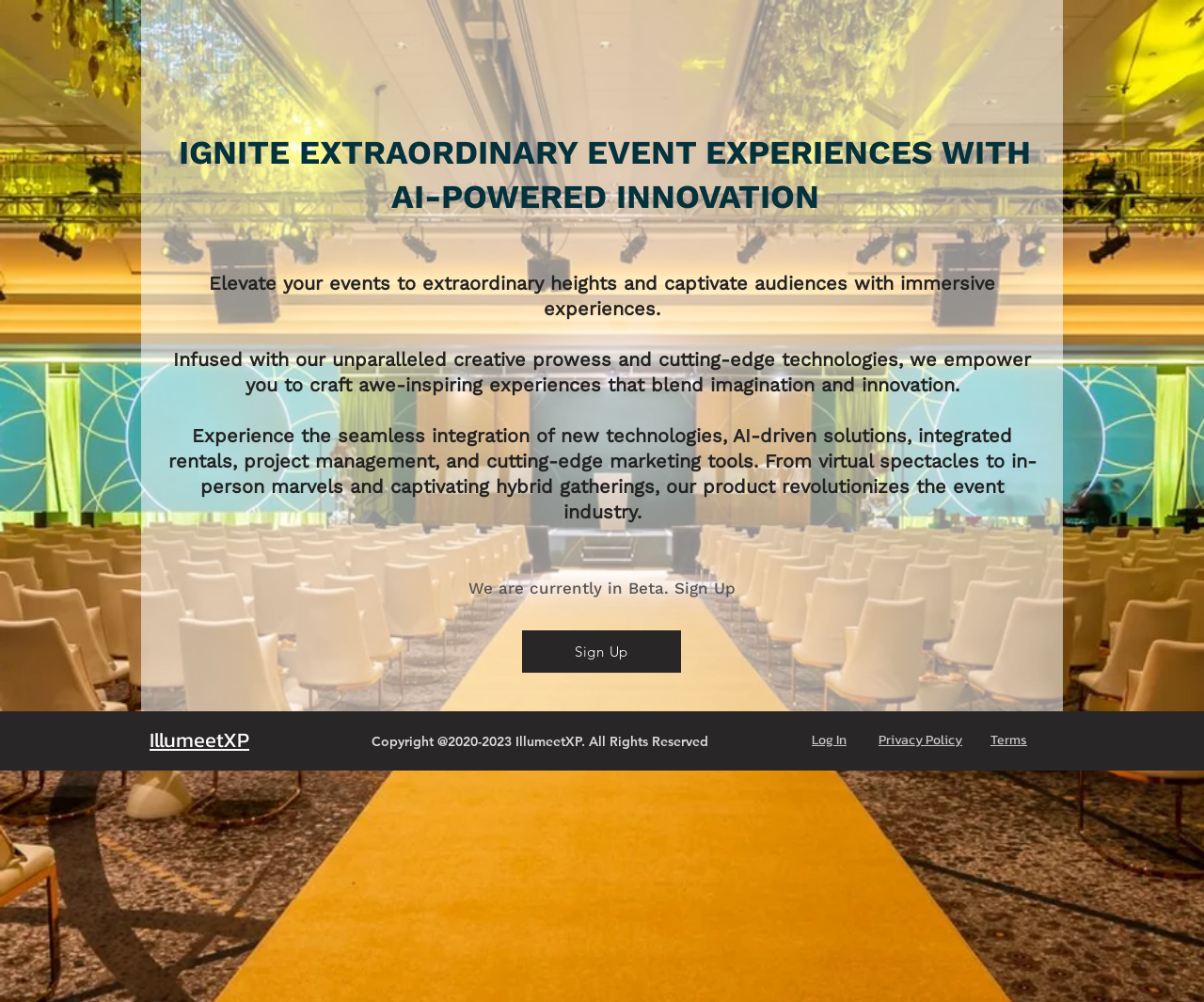Utilize the details in the image to give a detailed response to the question: What is the main purpose of IllumeetXP?

Based on the webpage content, IllumeetXP seems to be a platform that helps create extraordinary event experiences. The heading 'IGNITE EXTRAORDINARY EVENT EXPERIENCES WITH' and the description 'Elevate your events to extraordinary heights and captivate audiences with immersive experiences...' suggest that the platform is focused on event experiences.